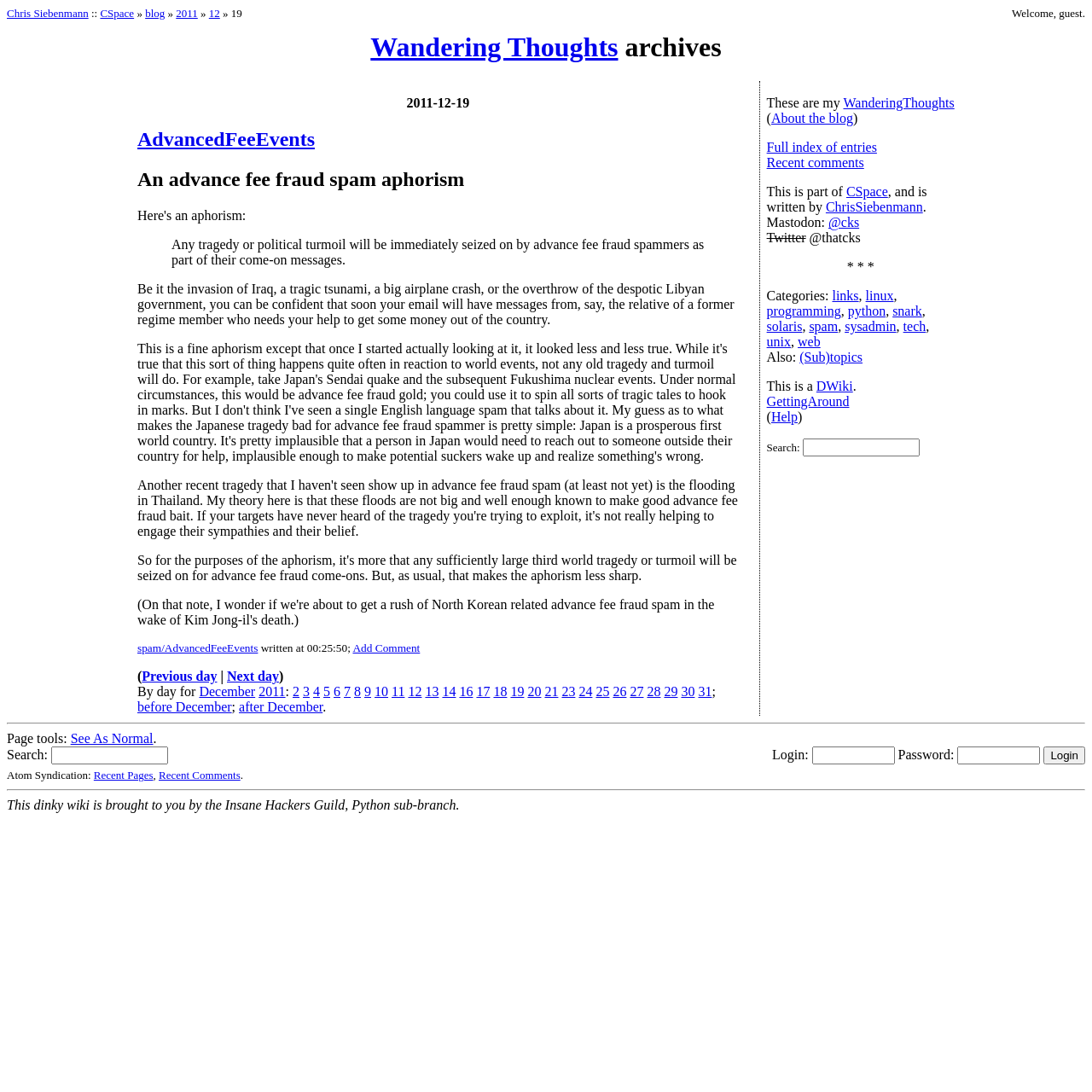Look at the image and write a detailed answer to the question: 
What is the title of the blog post?

The title of the blog post can be found in the heading 'AdvancedFeeEvents' which is located above the blog post content.